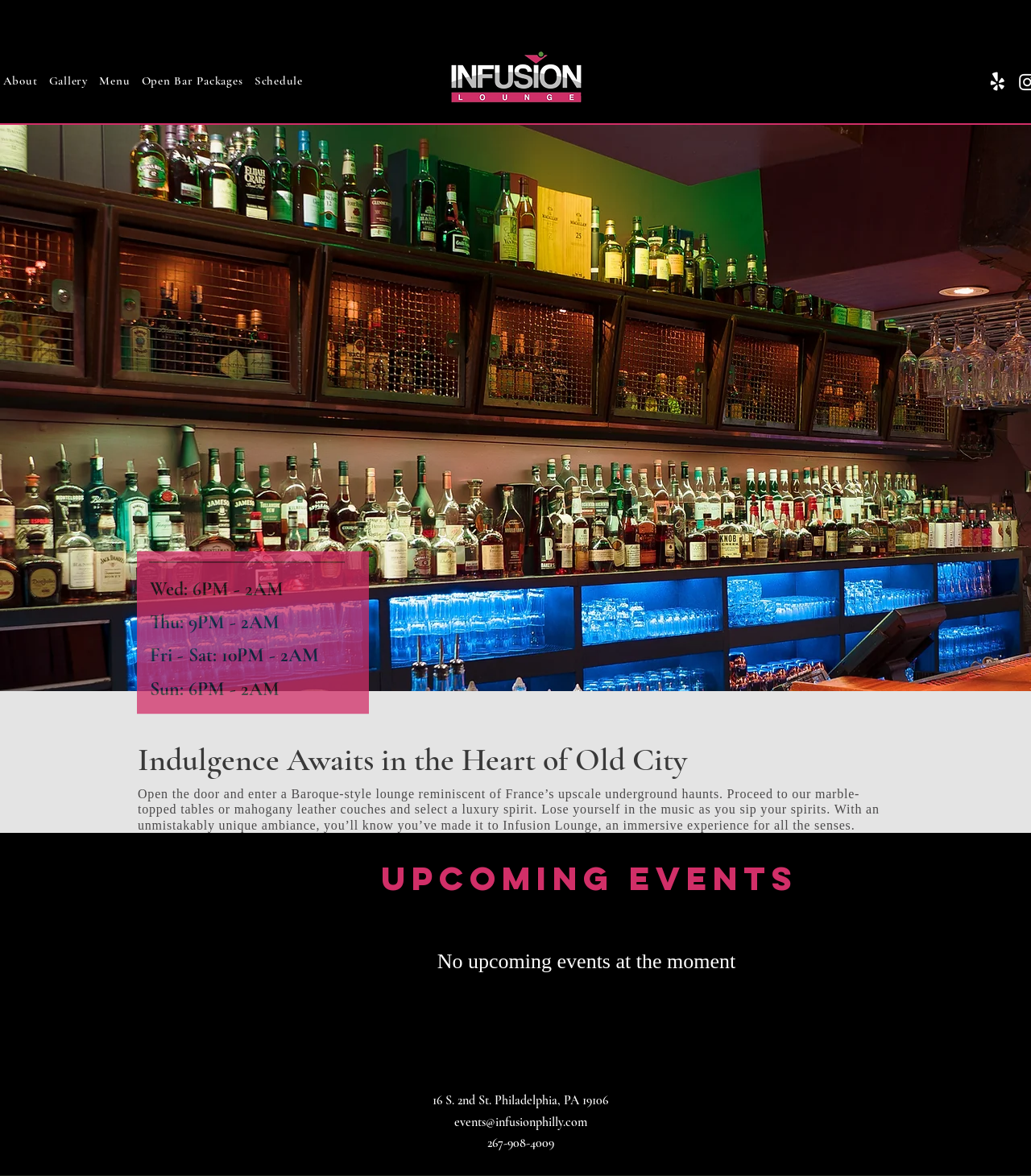Answer the following inquiry with a single word or phrase:
What are the hours of operation on Wednesdays?

6PM - 2AM